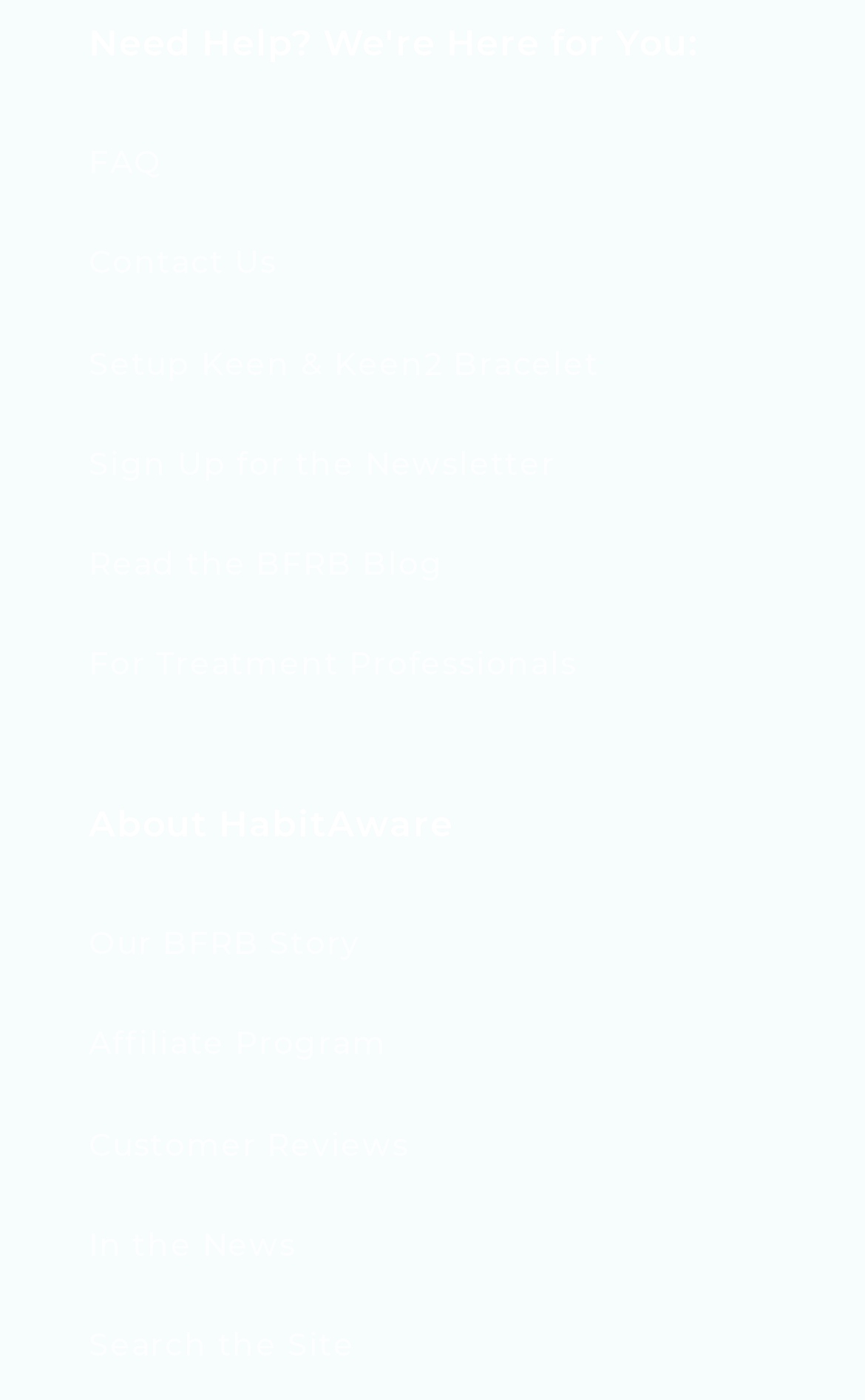Please identify the coordinates of the bounding box for the clickable region that will accomplish this instruction: "Setup Keen & Keen2 Bracelet".

[0.103, 0.224, 0.897, 0.296]